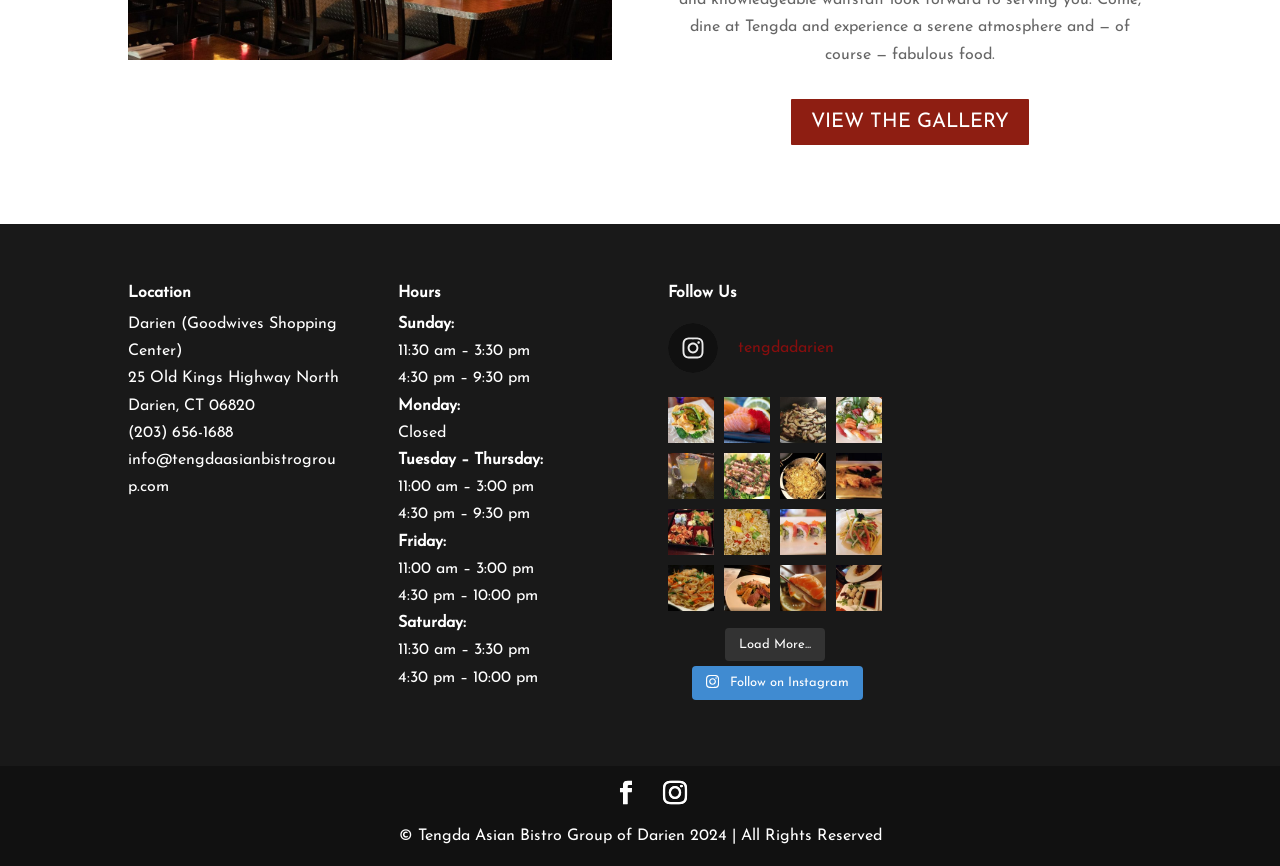What is the address of Tengda Asian Bistro?
Relying on the image, give a concise answer in one word or a brief phrase.

25 Old Kings Highway North